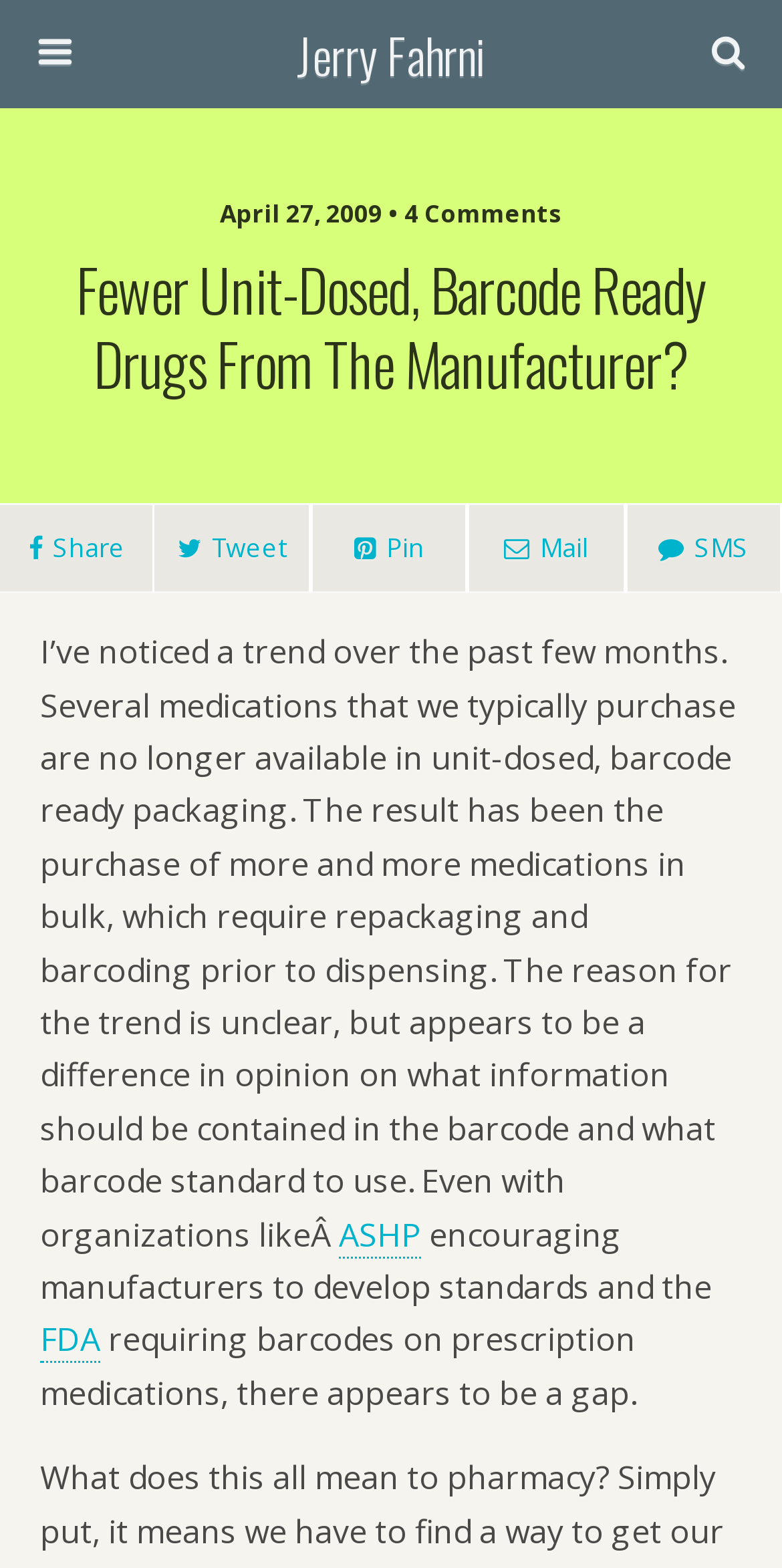Reply to the question with a single word or phrase:
What organizations are mentioned in the article?

ASHP and FDA